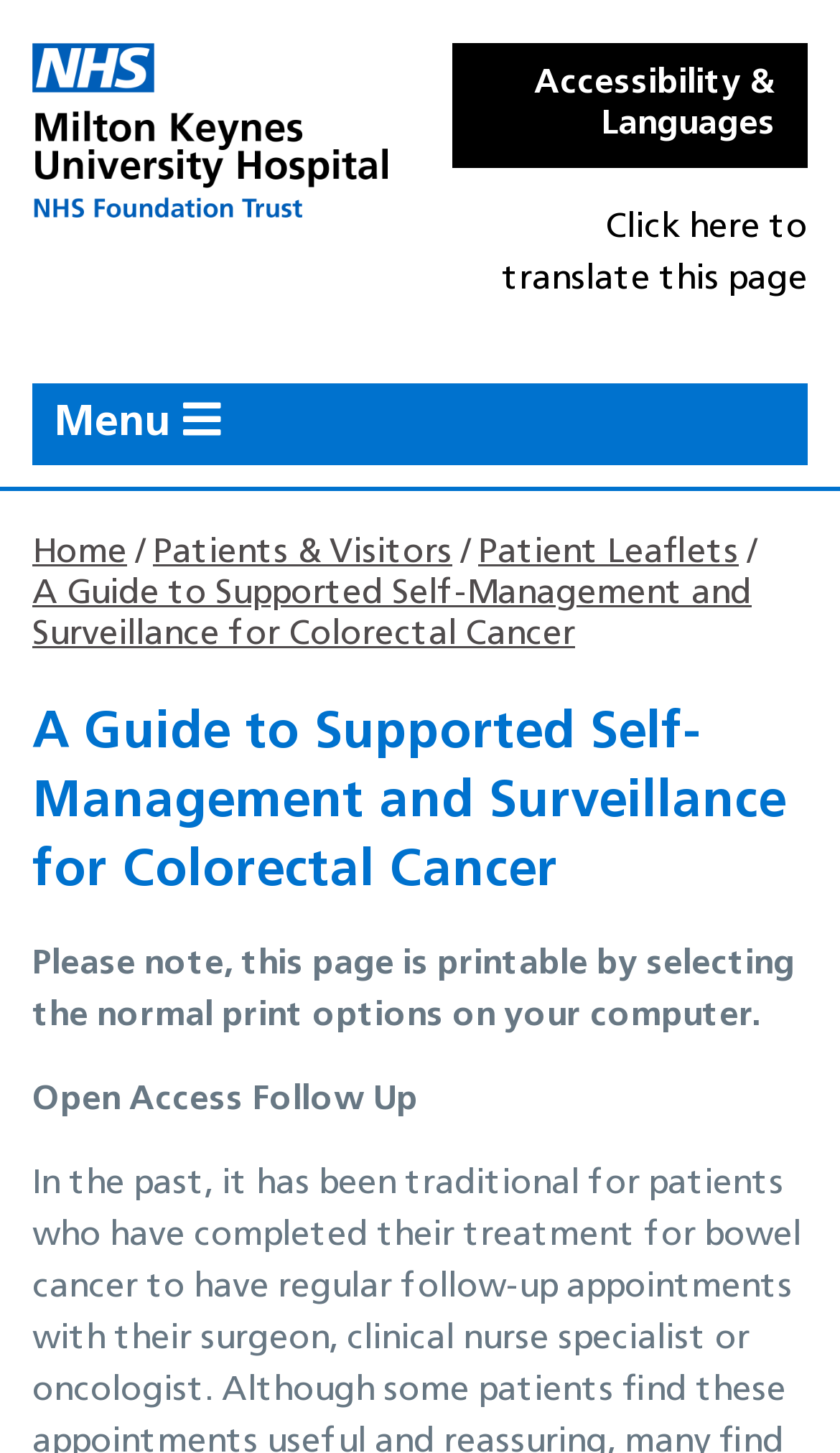Locate the bounding box coordinates of the area you need to click to fulfill this instruction: 'Translate this page'. The coordinates must be in the form of four float numbers ranging from 0 to 1: [left, top, right, bottom].

[0.597, 0.145, 0.962, 0.205]